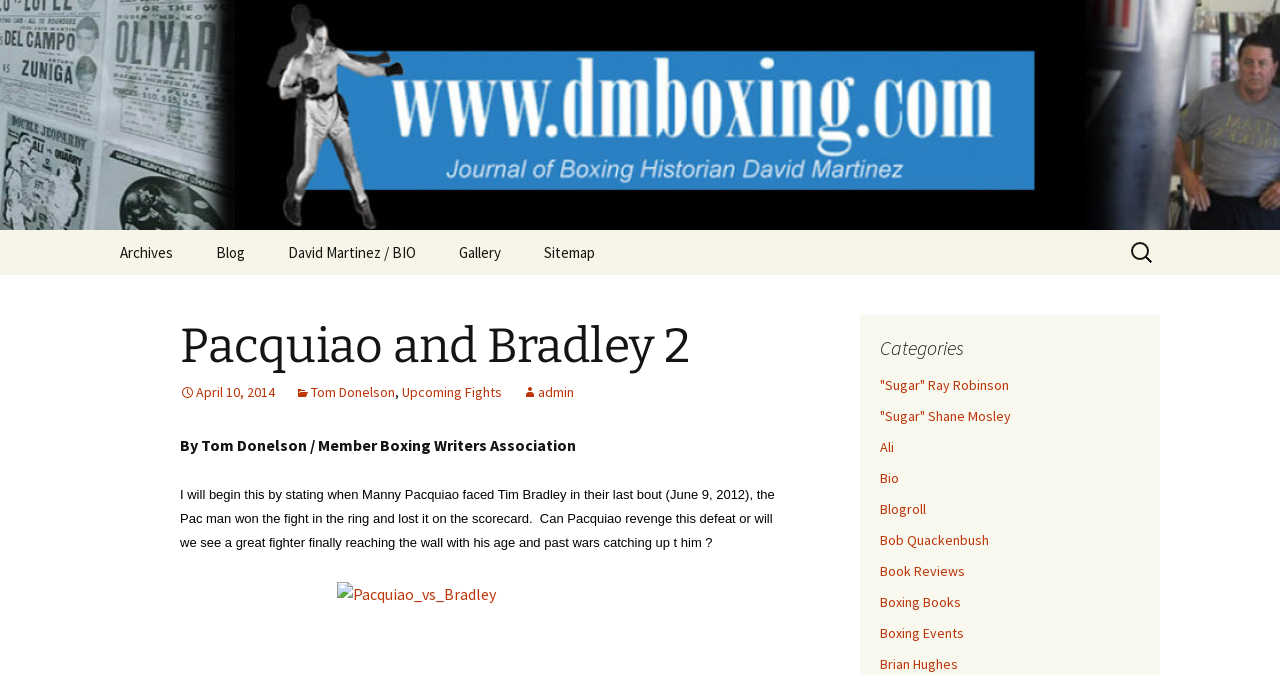Could you please study the image and provide a detailed answer to the question:
What is the title of the article?

I found the title by looking at the heading 'Pacquiao and Bradley 2' which is located at the top of the article.